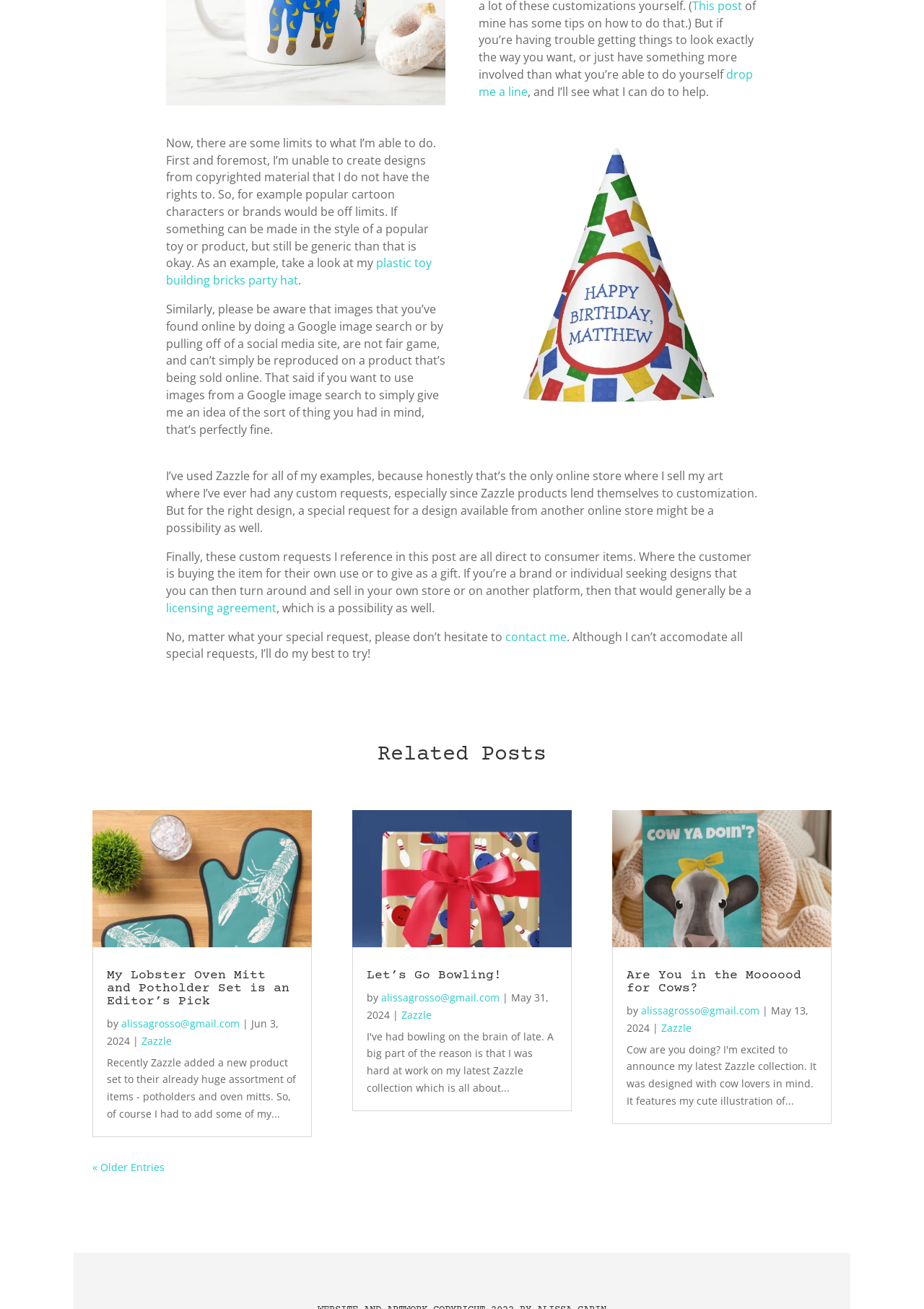Could you please study the image and provide a detailed answer to the question:
What is the author's policy on using copyrighted material?

The author mentions that they are unable to create designs from copyrighted material that they do not have the rights to, such as popular cartoon characters or brands.